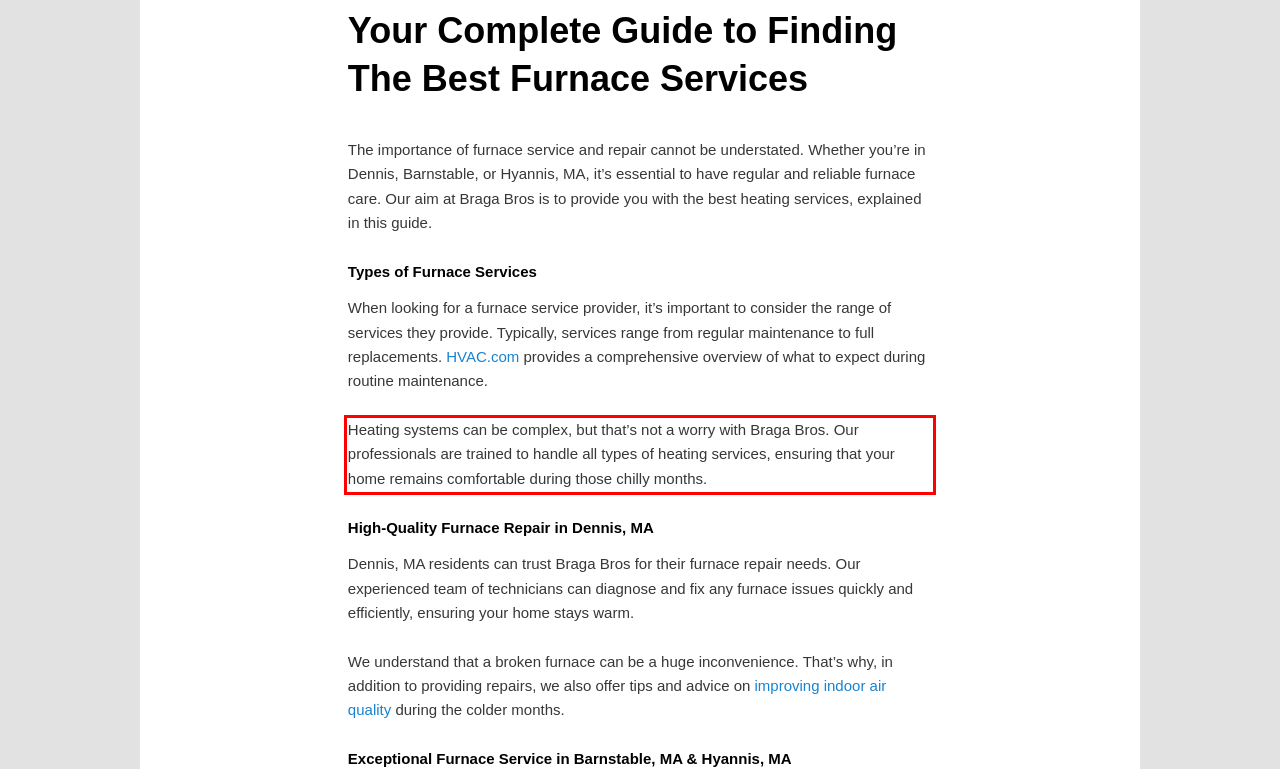Please use OCR to extract the text content from the red bounding box in the provided webpage screenshot.

Heating systems can be complex, but that’s not a worry with Braga Bros. Our professionals are trained to handle all types of heating services, ensuring that your home remains comfortable during those chilly months.